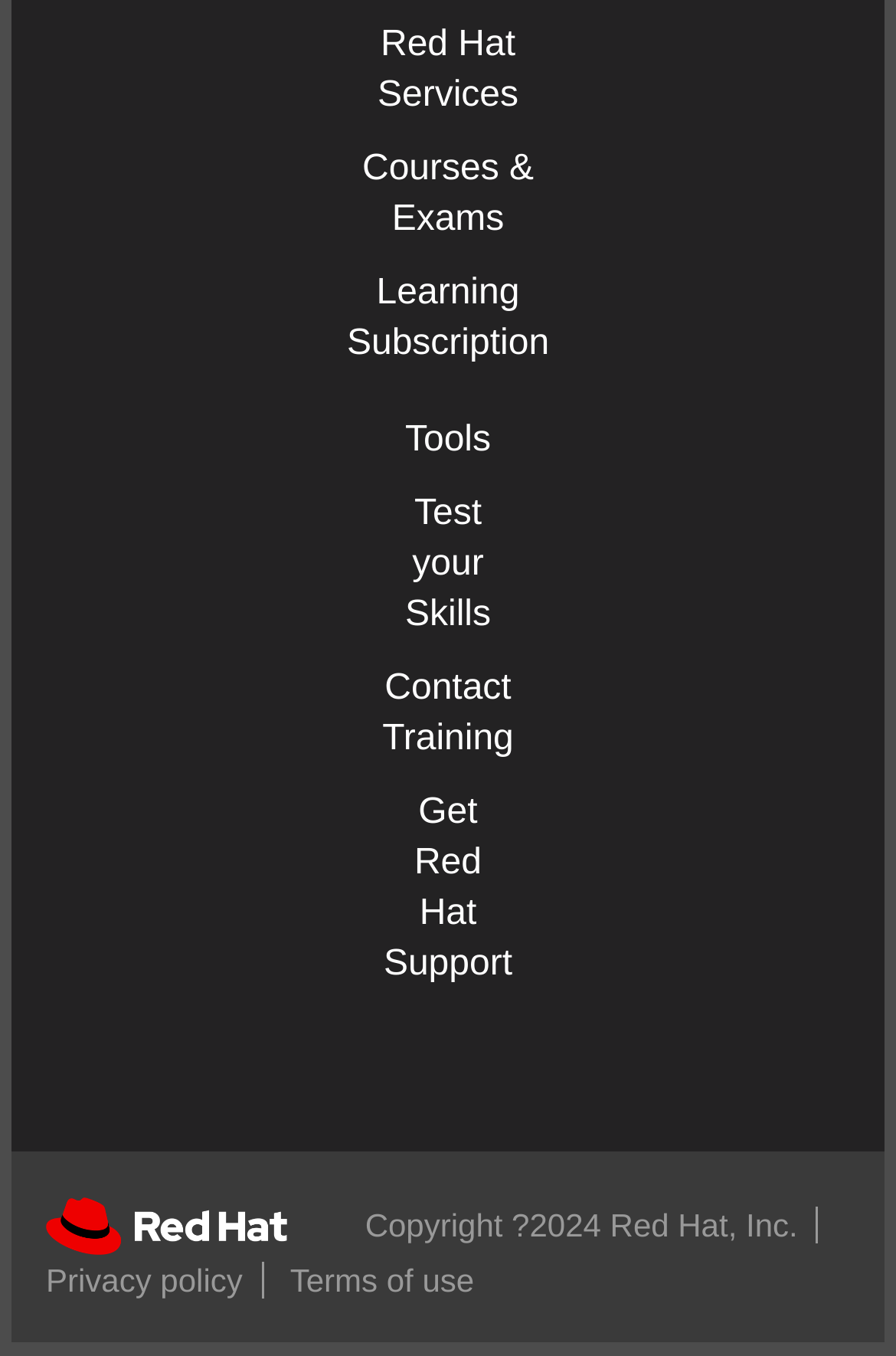Determine the bounding box coordinates of the clickable element to achieve the following action: 'Learn more about Learning Subscription'. Provide the coordinates as four float values between 0 and 1, formatted as [left, top, right, bottom].

[0.387, 0.201, 0.613, 0.267]